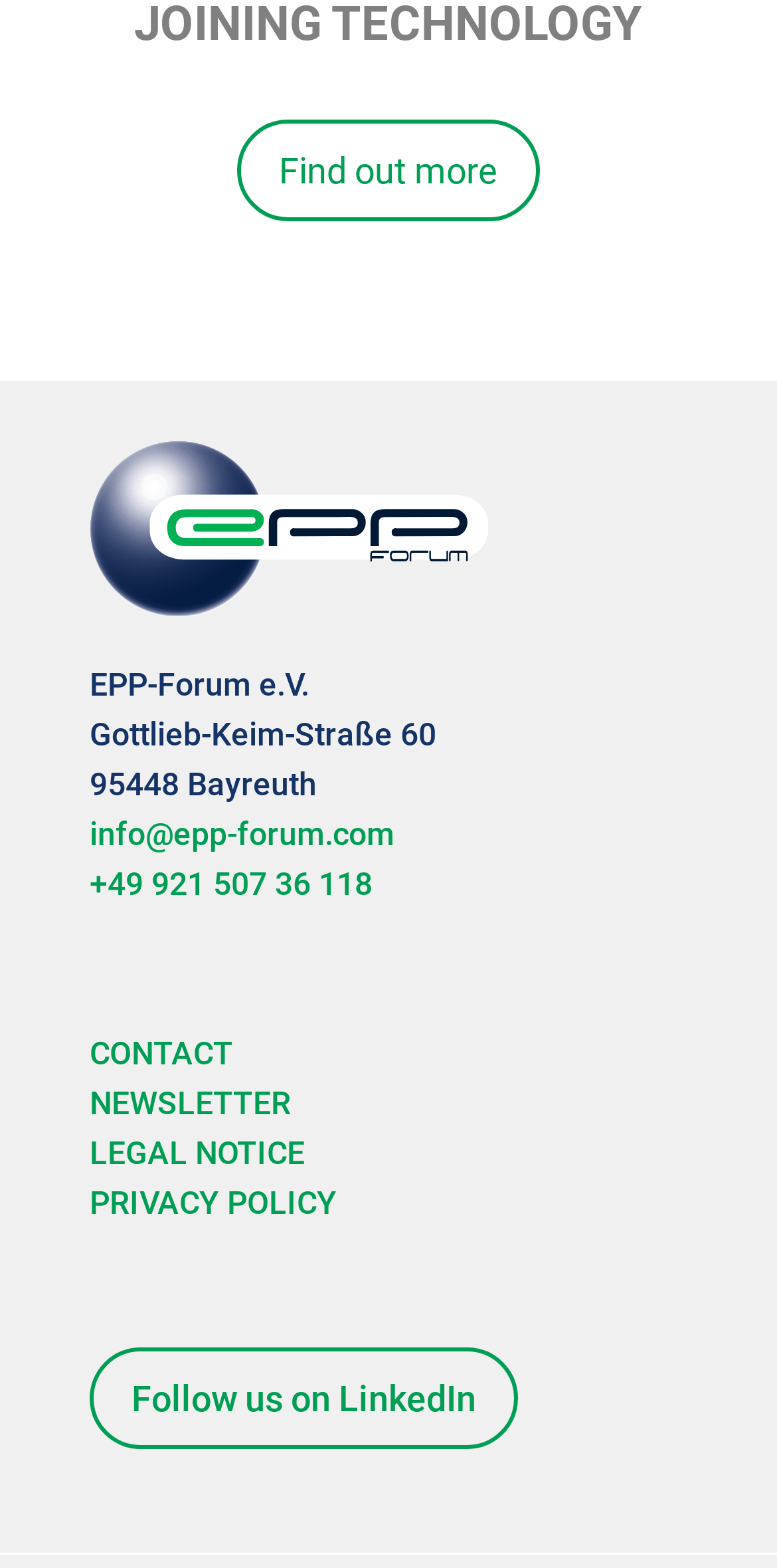What social media platform can you follow the organization on?
Using the information from the image, answer the question thoroughly.

The organization's social media presence can be found at the bottom of the webpage. The text 'Follow us on LinkedIn' indicates that the organization has a presence on LinkedIn, and you can follow them by clicking on the link.